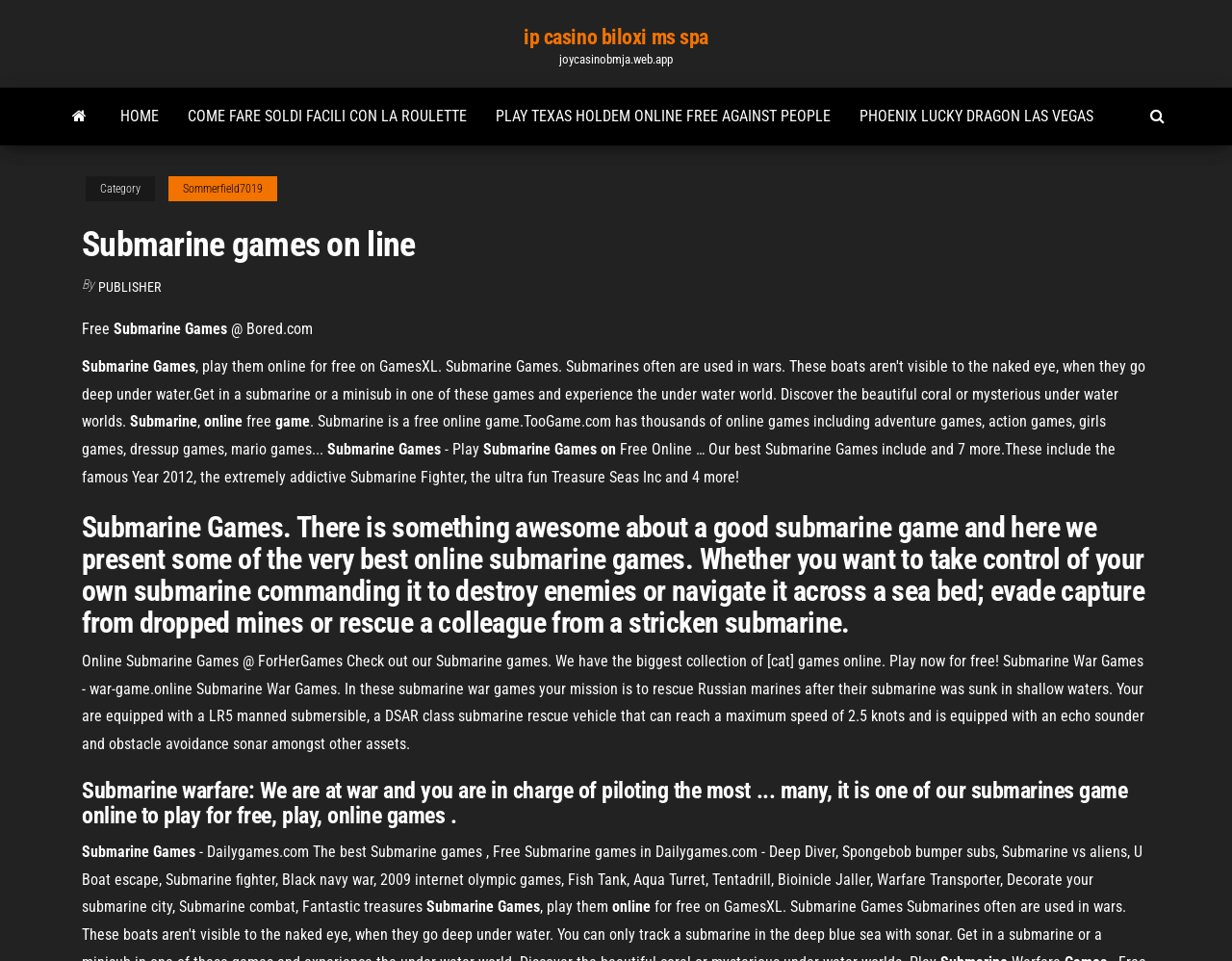What is the theme of the 'Submarine War Games' game?
Observe the image and answer the question with a one-word or short phrase response.

War